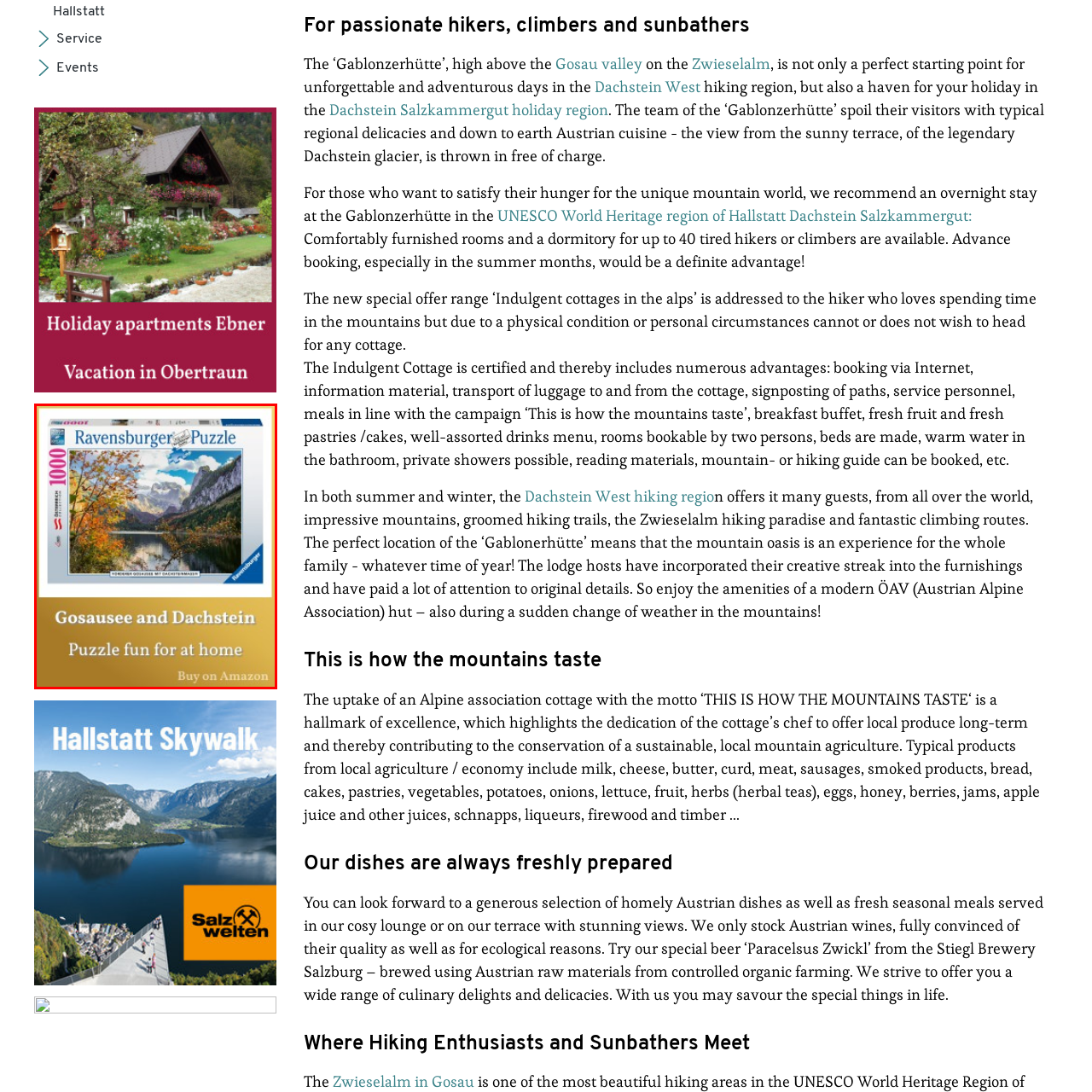Where is the puzzle available for purchase?  
Analyze the image surrounded by the red box and deliver a detailed answer based on the visual elements depicted in the image.

The answer can be obtained by reading the caption, which promotes the availability of this delightful puzzle on Amazon, making it easily accessible for those looking for a creative and engaging way to enjoy the natural beauty of the Austrian Alps.